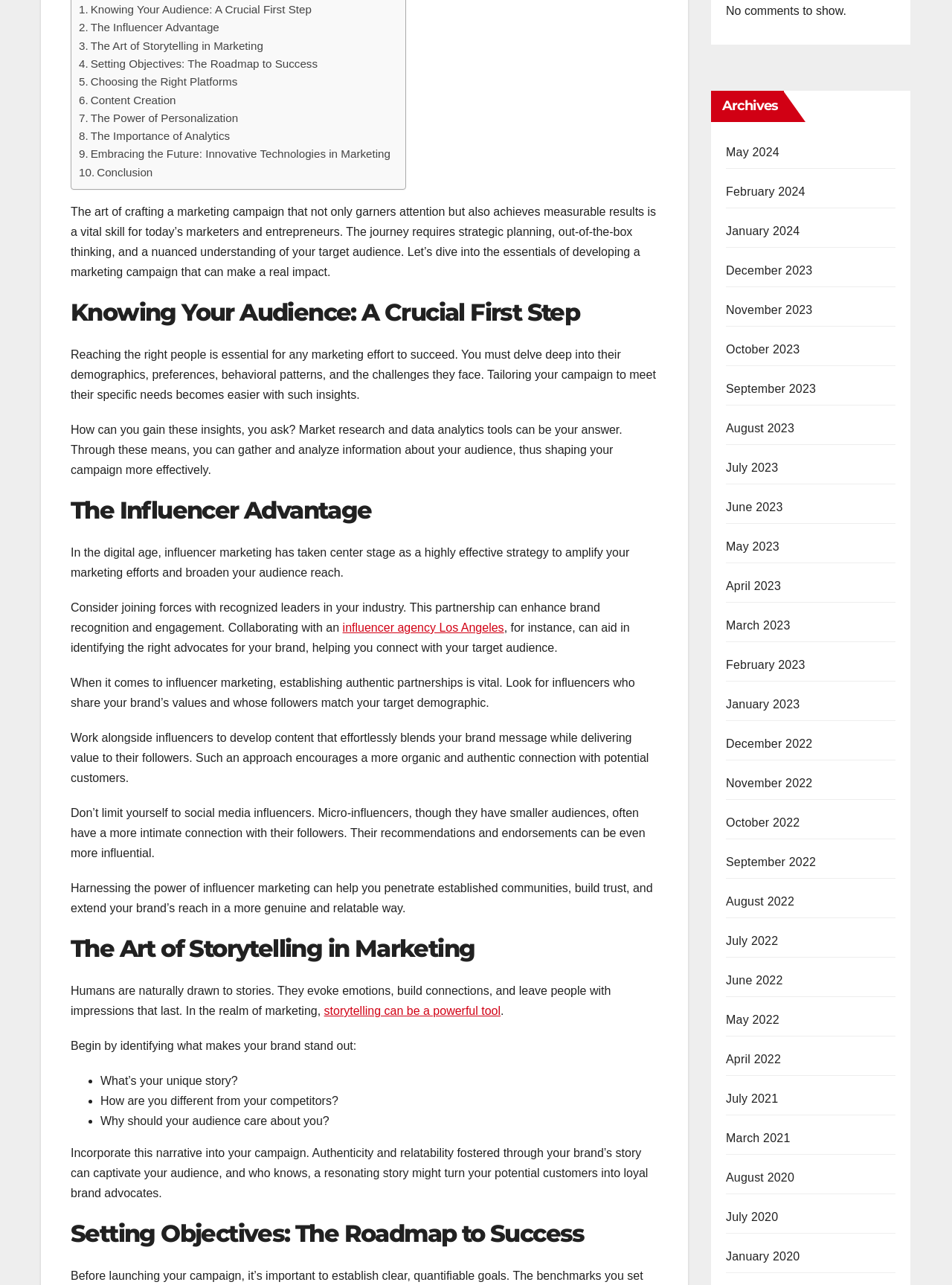What is the benefit of storytelling in marketing?
Based on the visual details in the image, please answer the question thoroughly.

The webpage explains that storytelling in marketing can evoke emotions, build connections, and leave people with impressions that last, making it a powerful tool to captivate the audience.